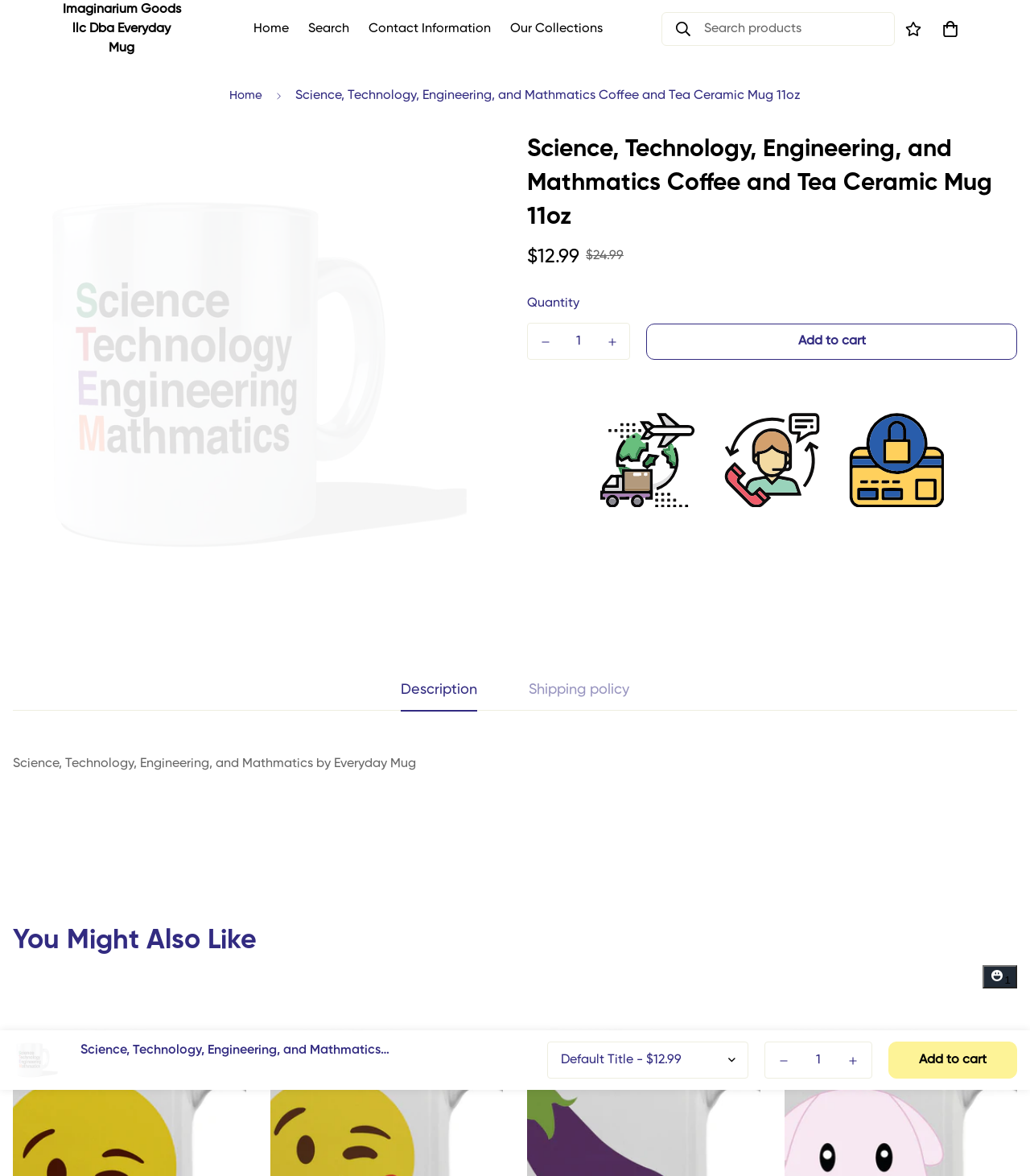Find and indicate the bounding box coordinates of the region you should select to follow the given instruction: "Check out the latest post about innovative solutions for commercial property development".

None